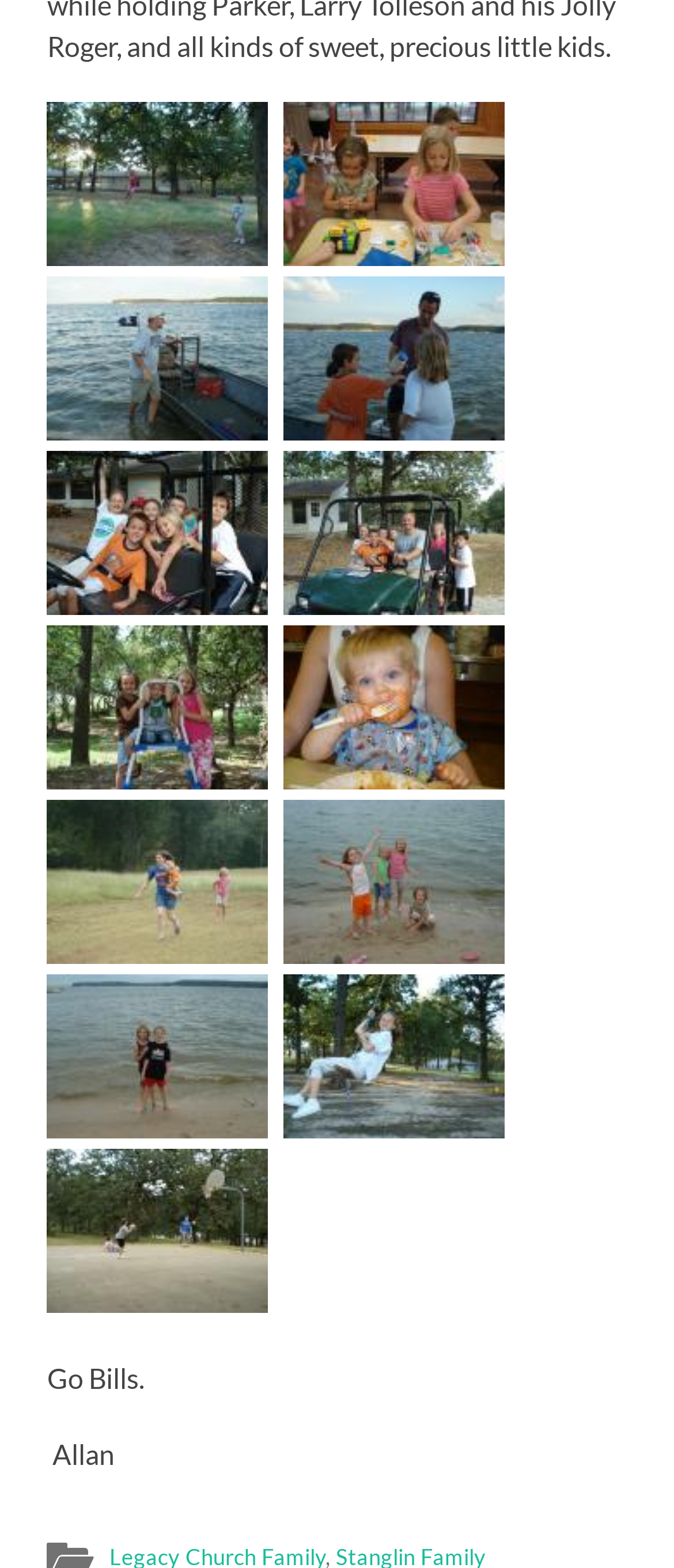Could you highlight the region that needs to be clicked to execute the instruction: "click CarleySwinging"?

[0.07, 0.152, 0.398, 0.173]